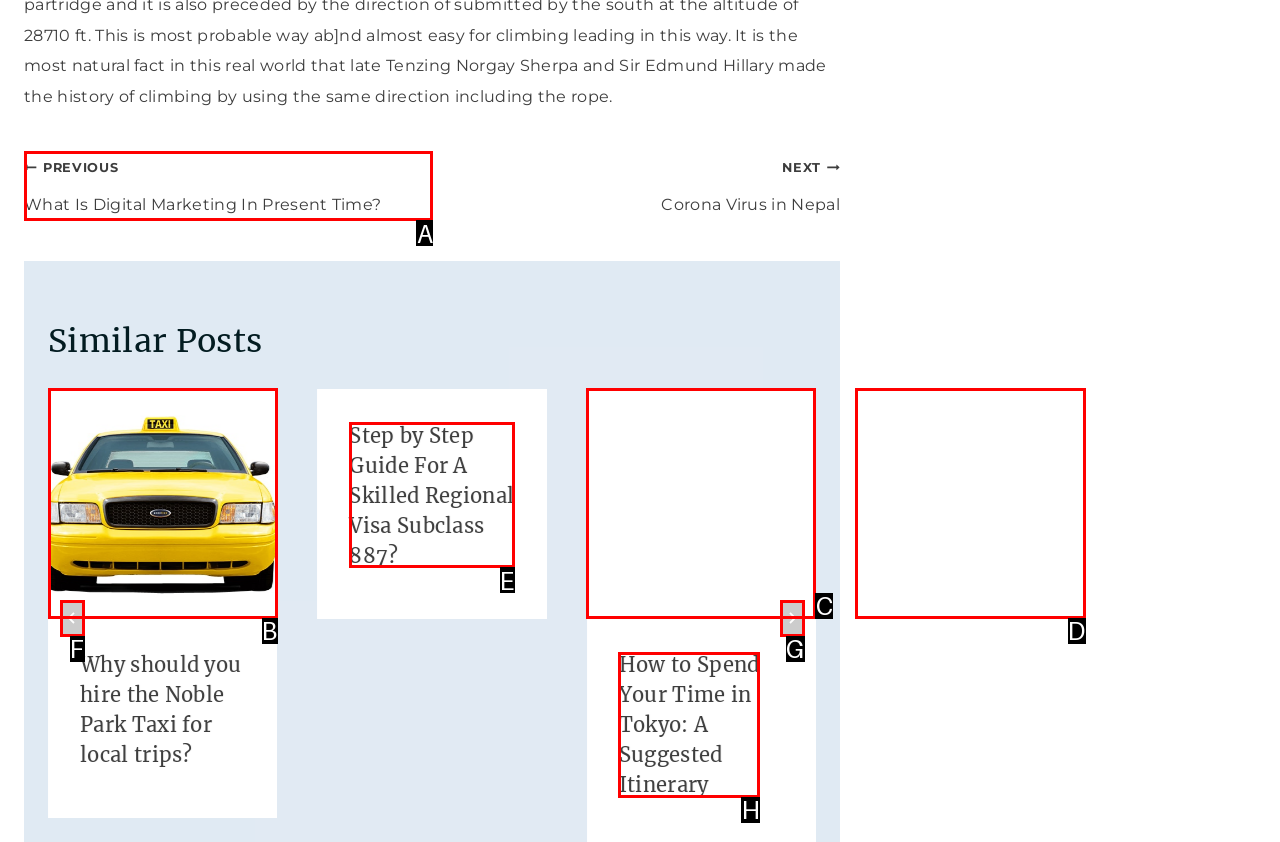Choose the letter of the element that should be clicked to complete the task: Go to previous post
Answer with the letter from the possible choices.

A